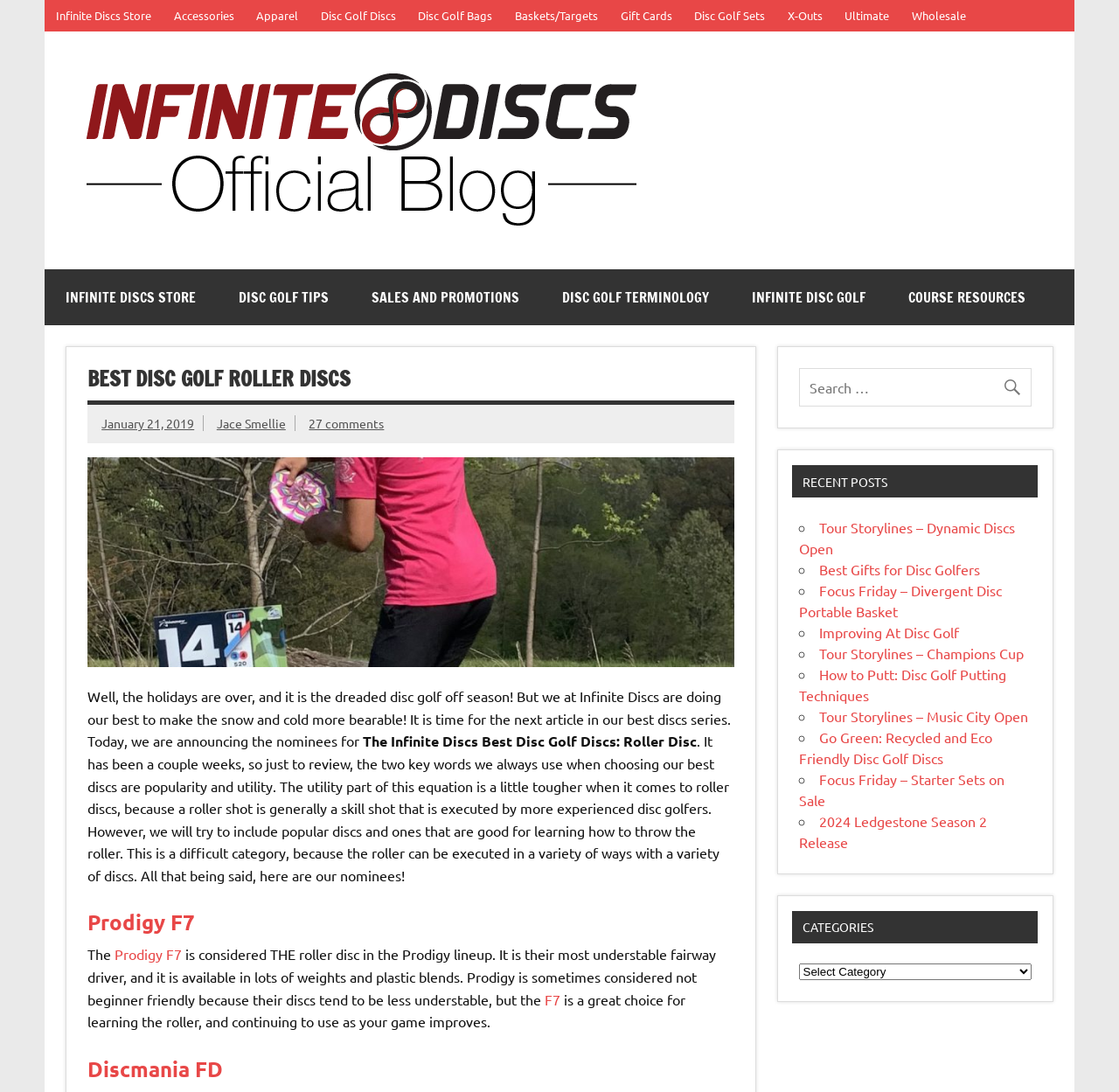Determine the bounding box for the described UI element: "Infinite Discs Blog".

[0.588, 0.06, 0.826, 0.106]